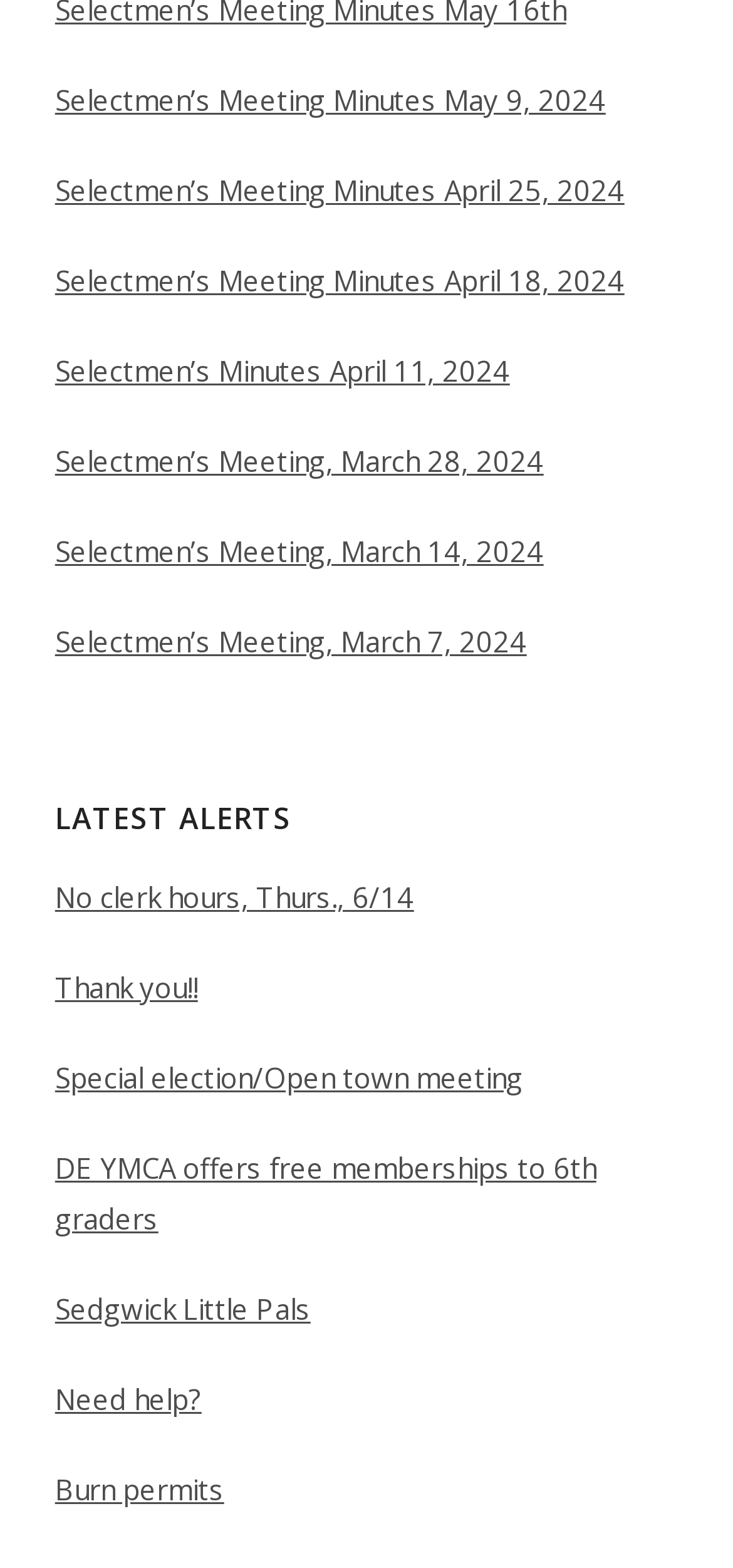Identify the bounding box of the HTML element described as: "Burn permits".

[0.075, 0.934, 0.925, 0.966]